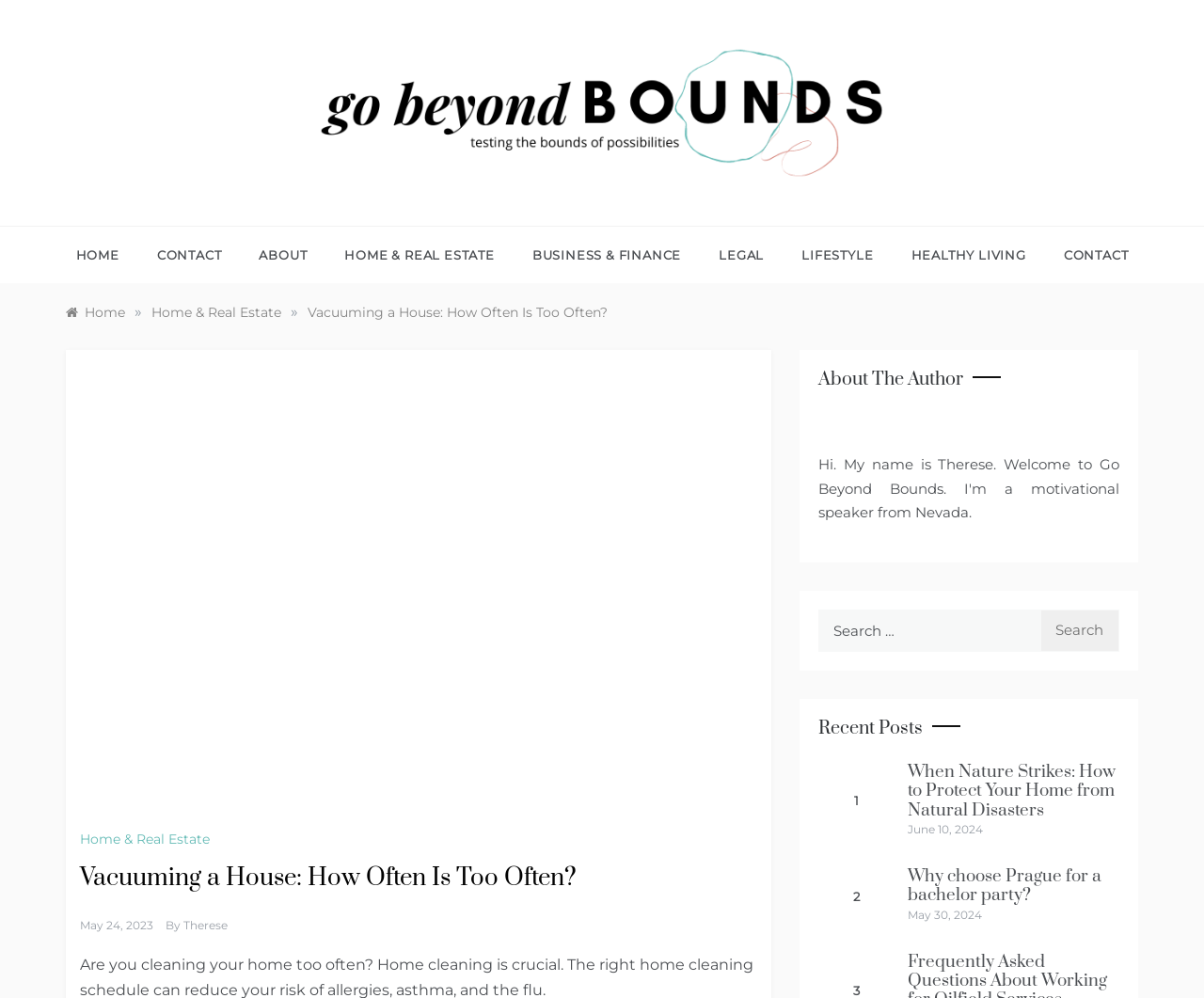Please determine the bounding box coordinates of the section I need to click to accomplish this instruction: "Search for something".

[0.68, 0.61, 0.93, 0.653]